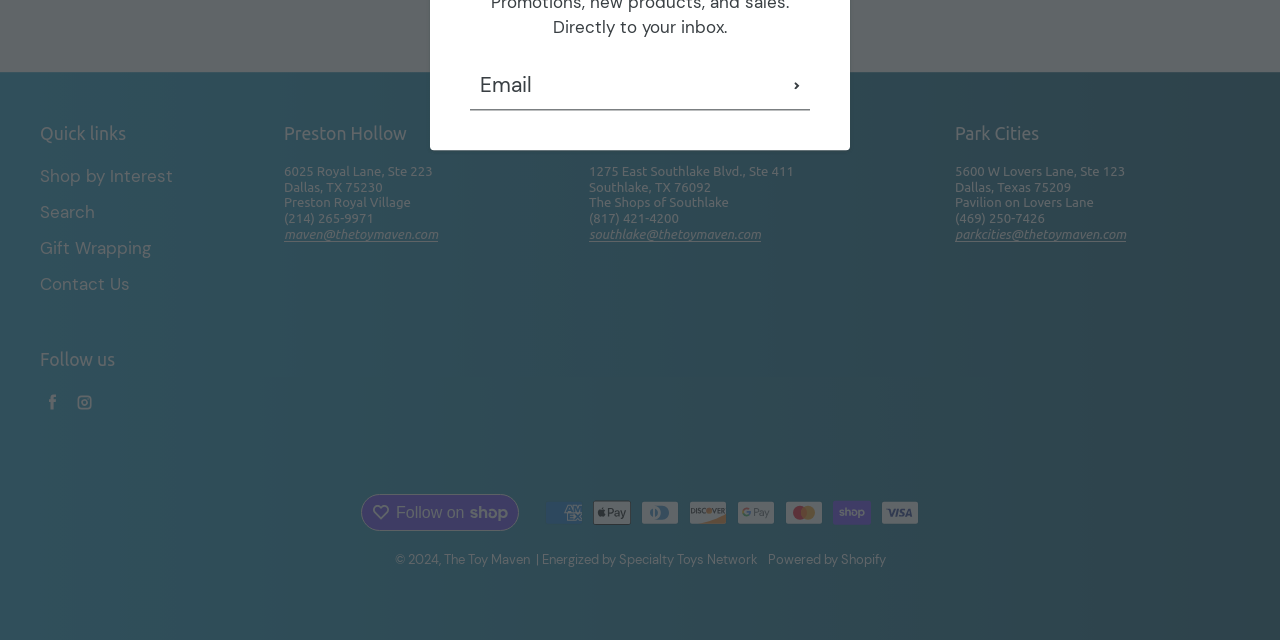Using the provided element description: "The Toy Maven", determine the bounding box coordinates of the corresponding UI element in the screenshot.

[0.346, 0.863, 0.414, 0.888]